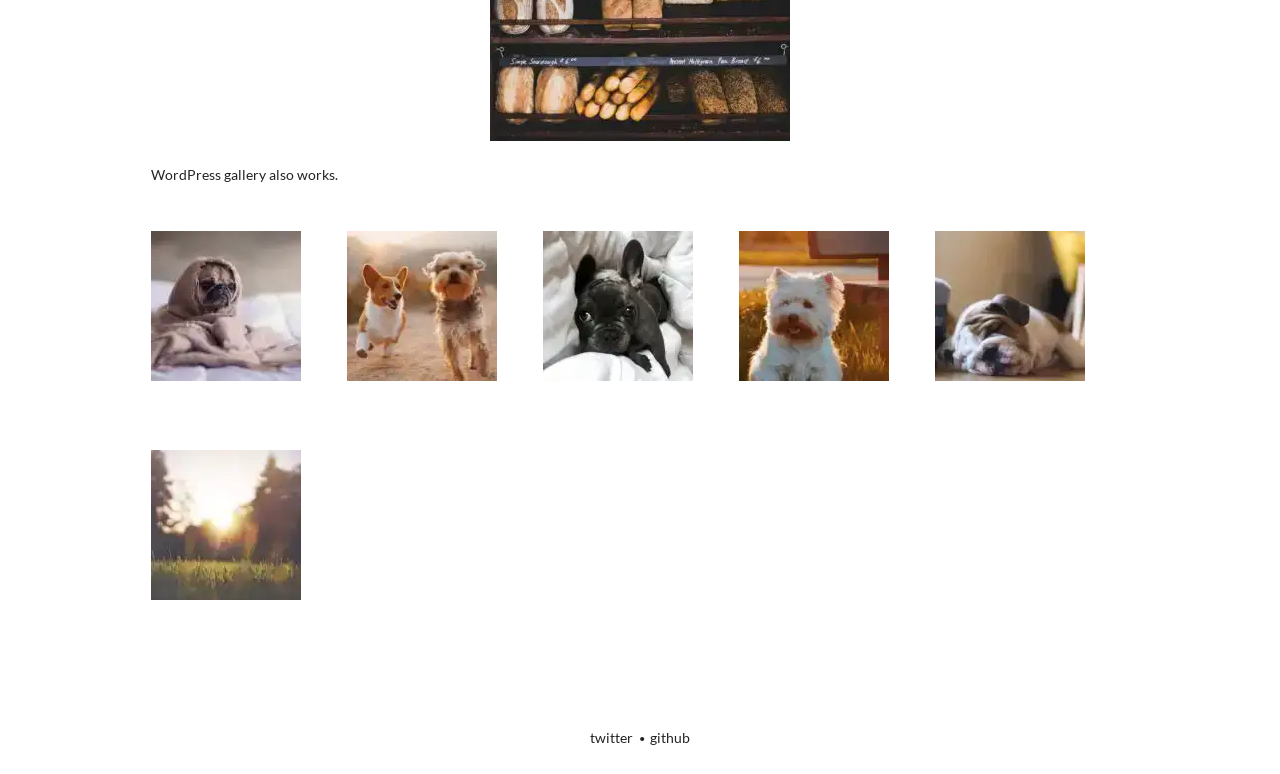Using the information in the image, give a comprehensive answer to the question: 
How many links are on the webpage?

I counted the number of link elements on the webpage, which are 11, including the 6 links within the figures and the 2 social media links at the bottom.